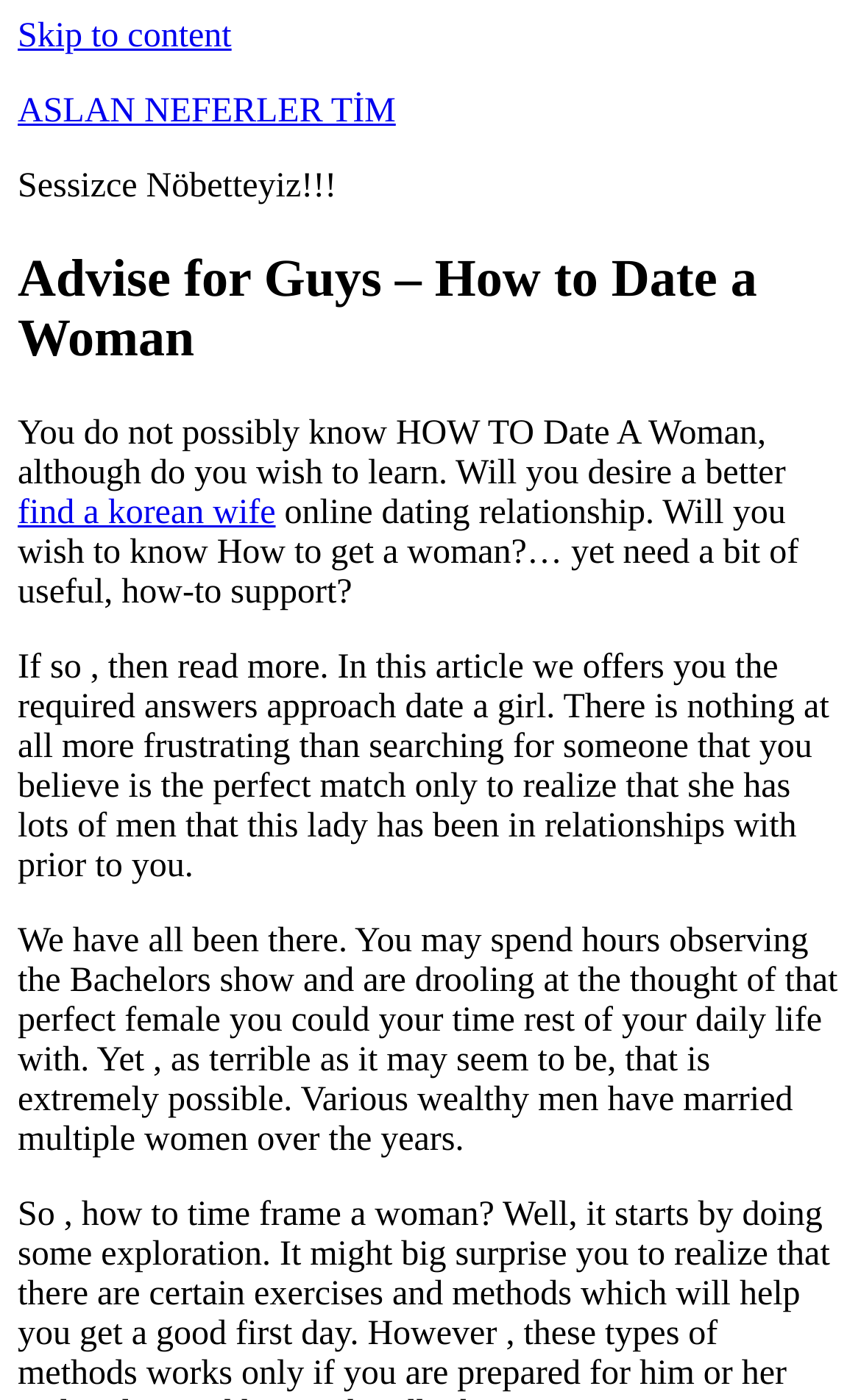Extract the main headline from the webpage and generate its text.

Advise for Guys – How to Date a Woman